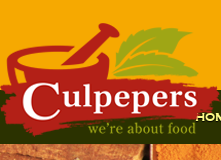What is the tone of the logo's background color?
Refer to the image and provide a concise answer in one word or phrase.

inviting and energetic